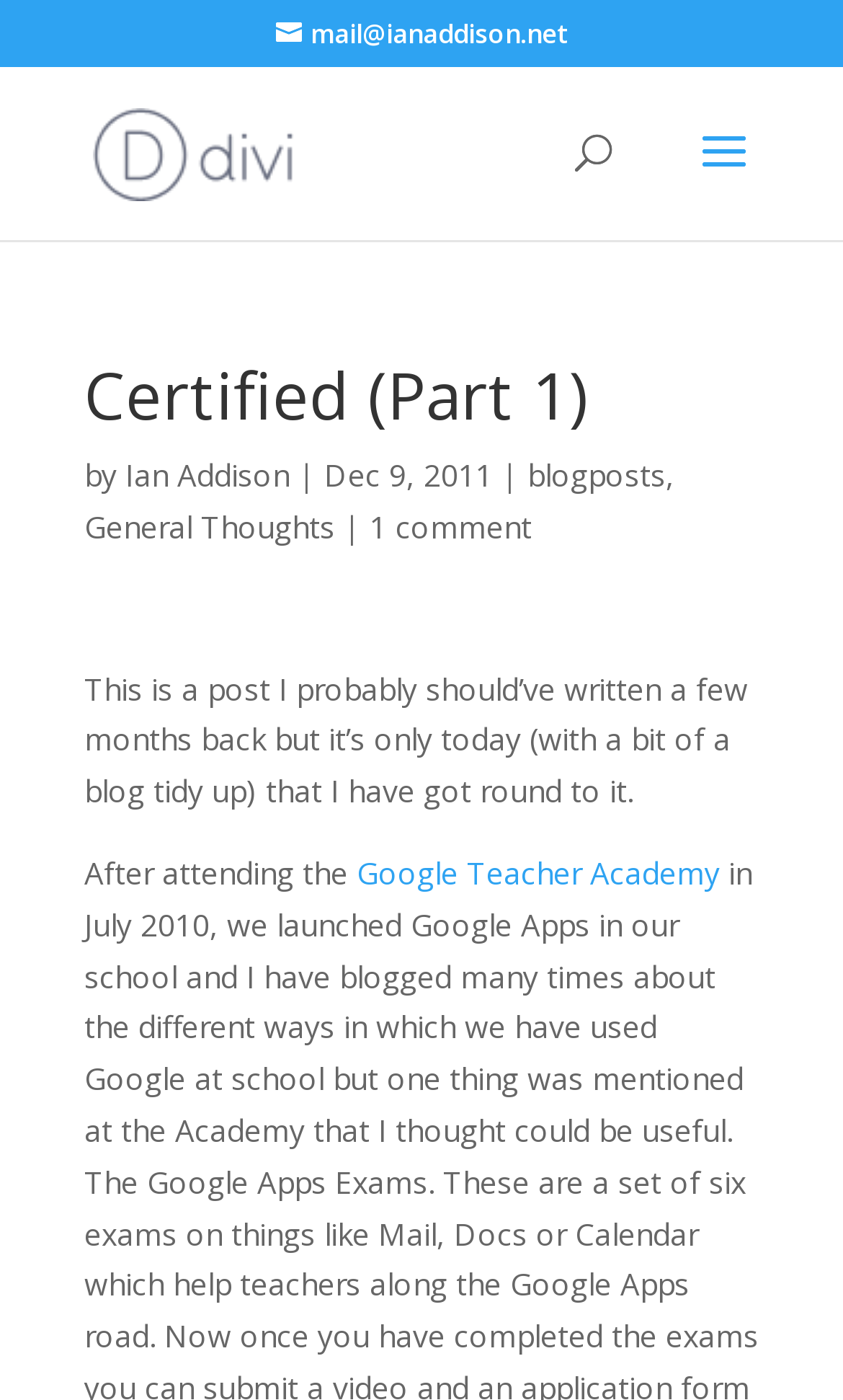Determine the bounding box coordinates of the area to click in order to meet this instruction: "read Ian Addison's blog".

[0.149, 0.324, 0.344, 0.354]